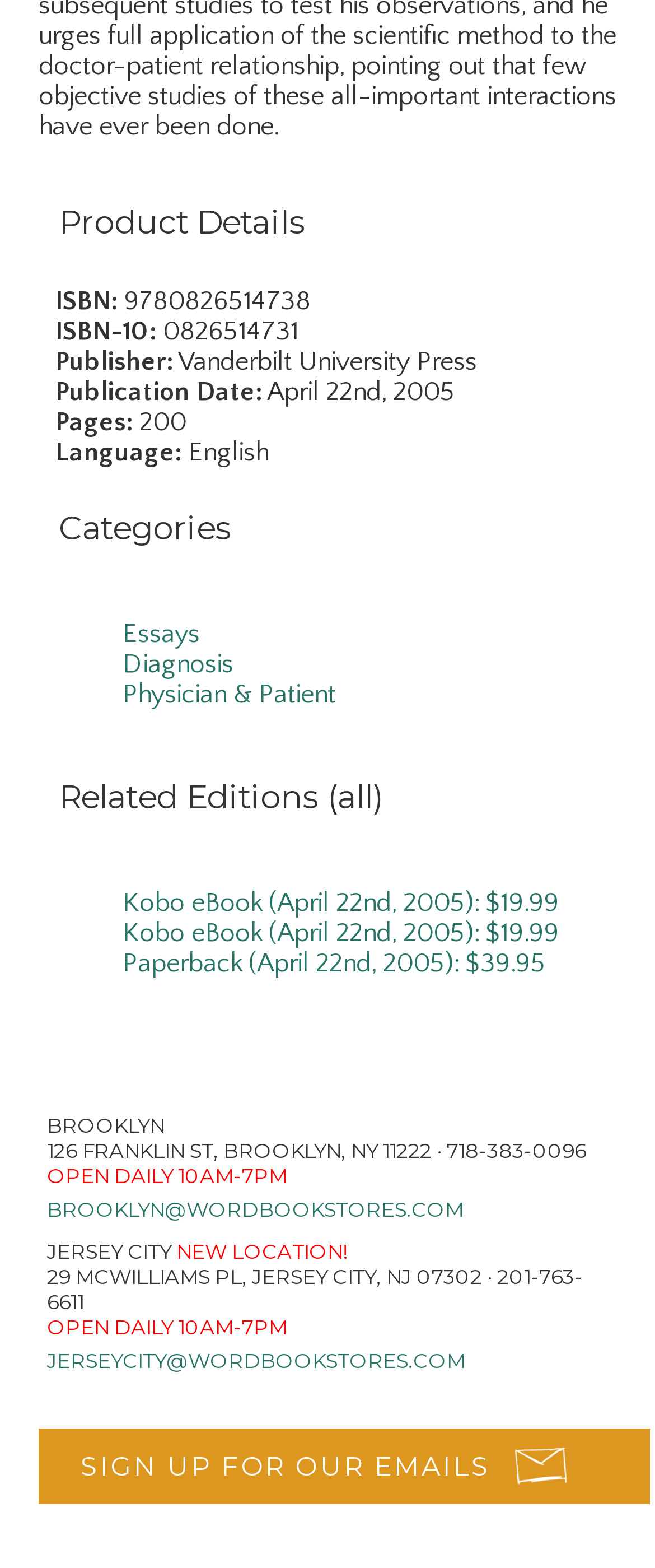What are the categories of the book?
Utilize the image to construct a detailed and well-explained answer.

The categories of the book can be found in the 'Categories' section, where three links are listed: 'Essays', 'Diagnosis', and 'Physician & Patient'.